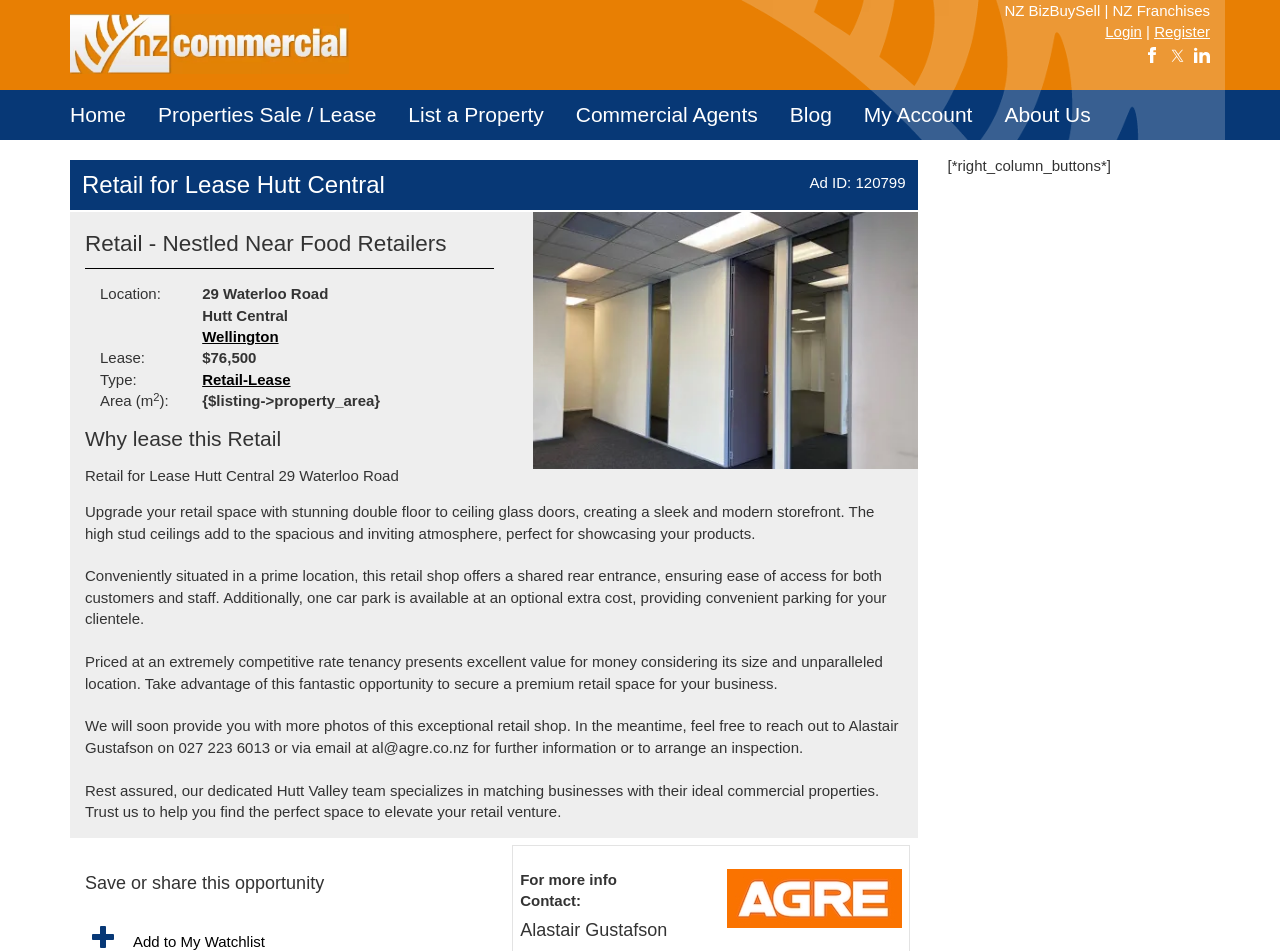Who is the contact person for the retail shop?
Based on the screenshot, provide your answer in one word or phrase.

Alastair Gustafson